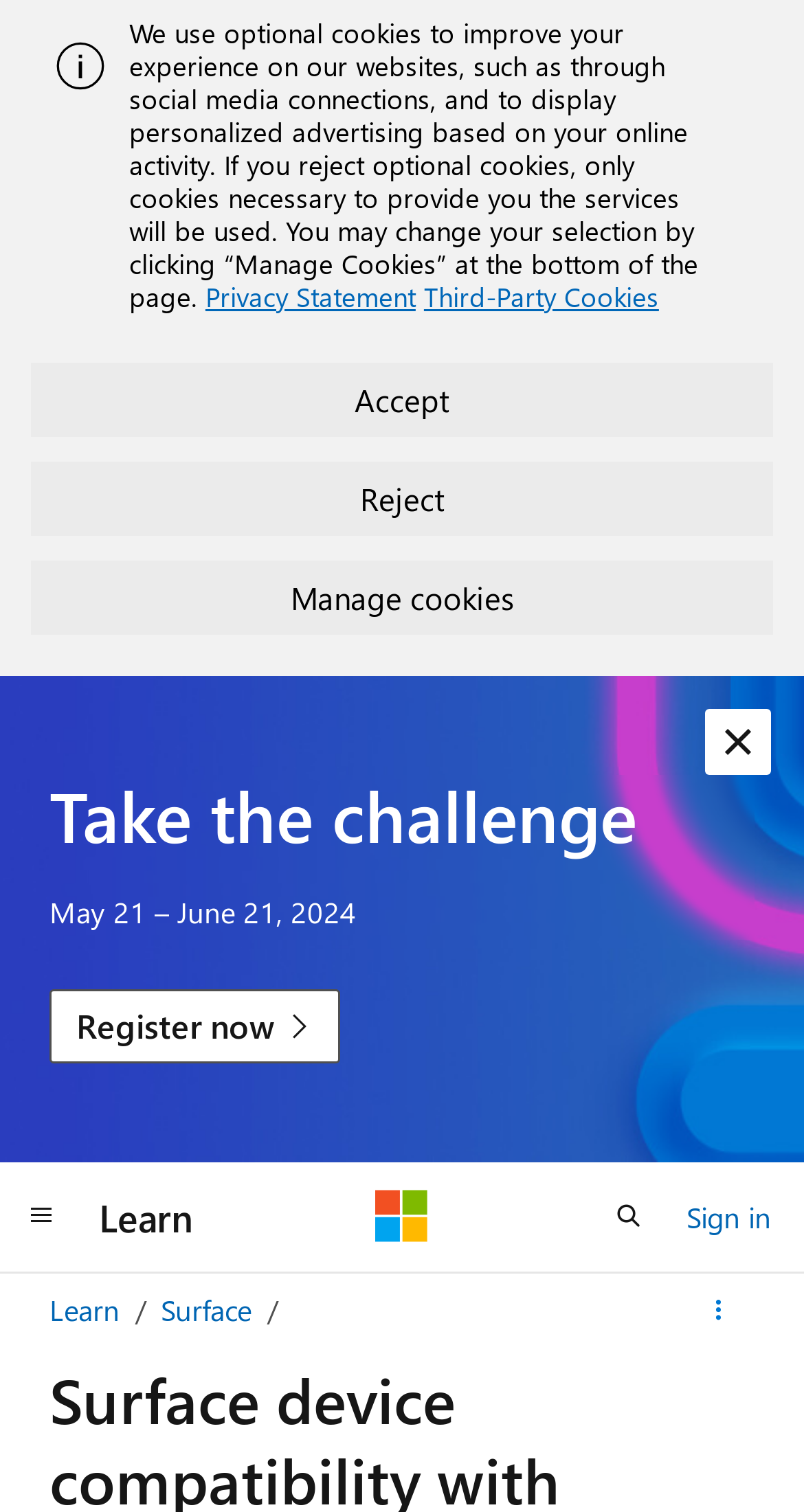Locate the heading on the webpage and return its text.

Surface device compatibility with Windows 10 Long-Term Servicing Channel (LTSC)